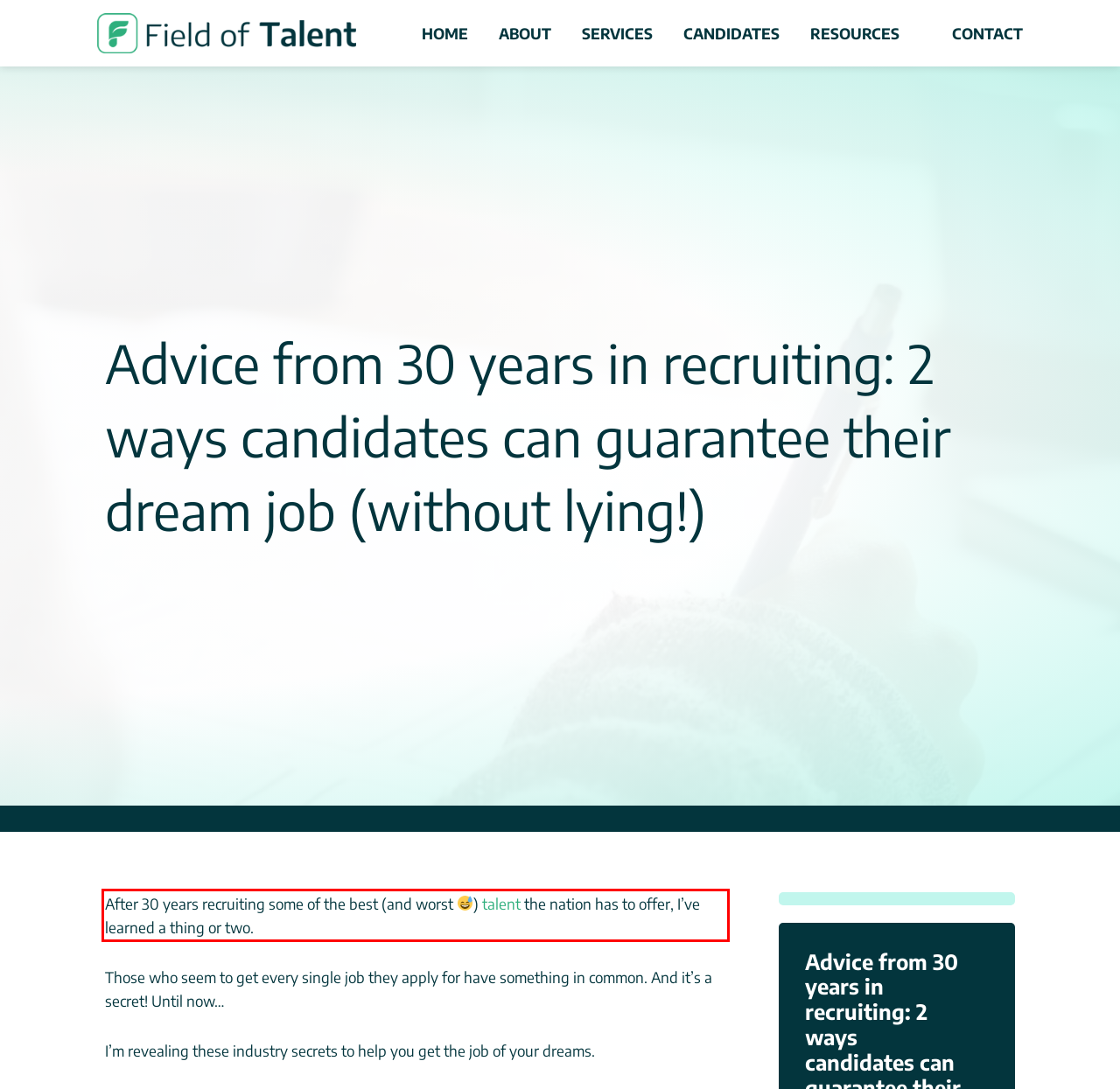Identify the text inside the red bounding box on the provided webpage screenshot by performing OCR.

After 30 years recruiting some of the best (and worst ) talent the nation has to offer, I’ve learned a thing or two.